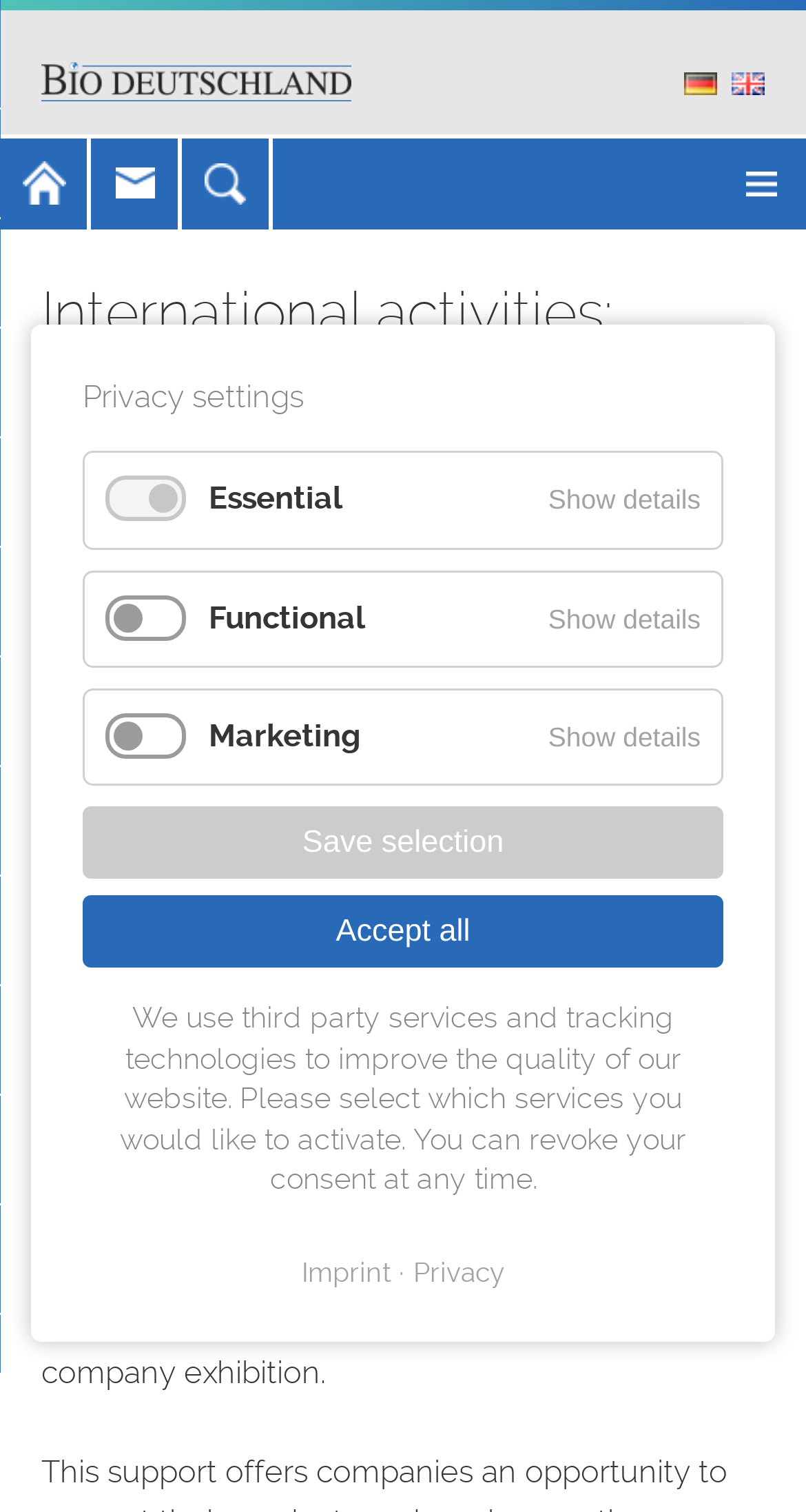Refer to the image and offer a detailed explanation in response to the question: How many visitors attended Analytica China 2010?

The webpage states that Analytica China 2010 was attended by over 15,000 visitors, which confirms the event's role as a meeting place for manufacturers from the Chinese analysis, diagnostics, laboratory technology, and biotechnology sectors.